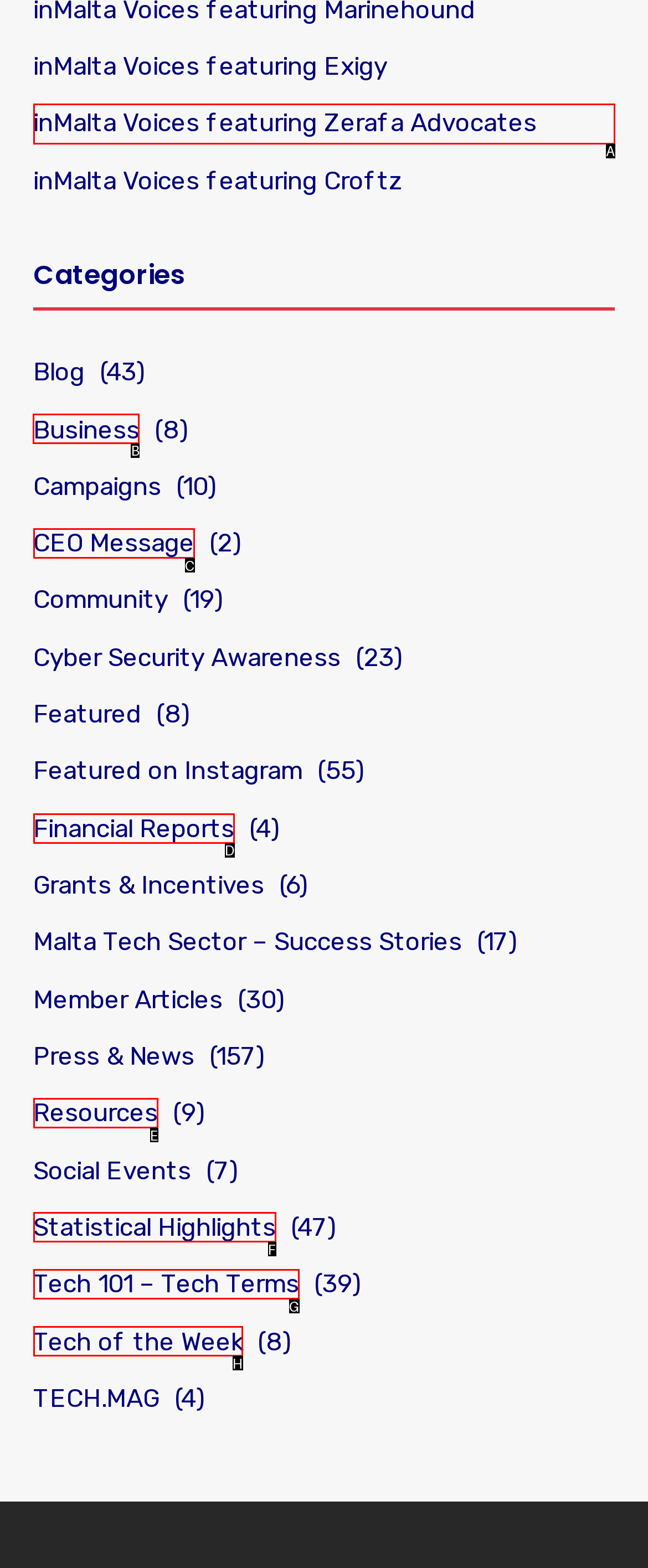Identify the correct UI element to click for the following task: Read about business Choose the option's letter based on the given choices.

B